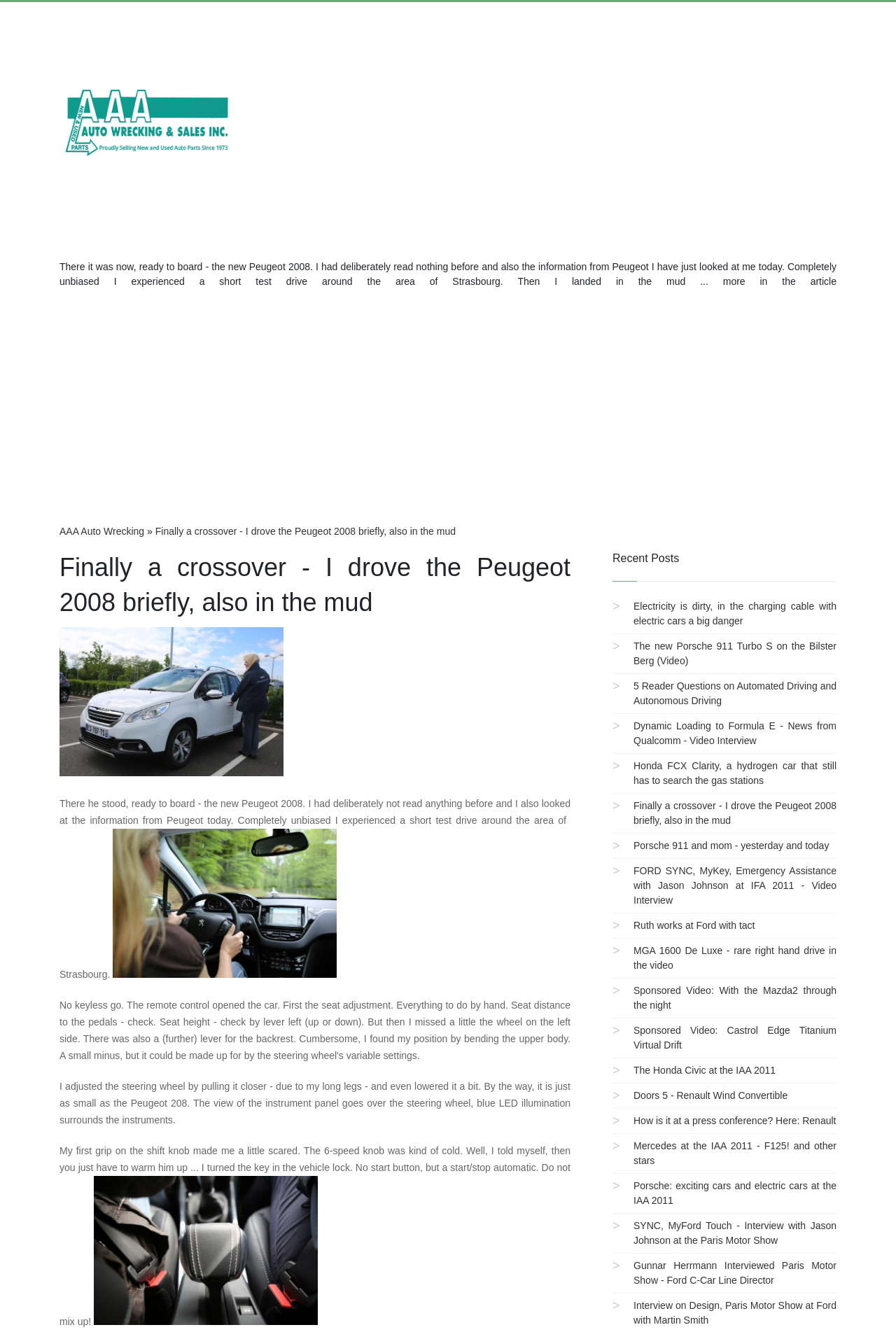Pinpoint the bounding box coordinates of the element you need to click to execute the following instruction: "Click on the advertisement". The bounding box should be represented by four float numbers between 0 and 1, in the format [left, top, right, bottom].

[0.066, 0.216, 0.934, 0.383]